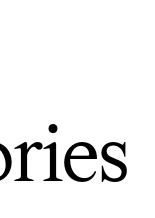Provide a short answer using a single word or phrase for the following question: 
What is the theme of the cover design?

Interconnectedness